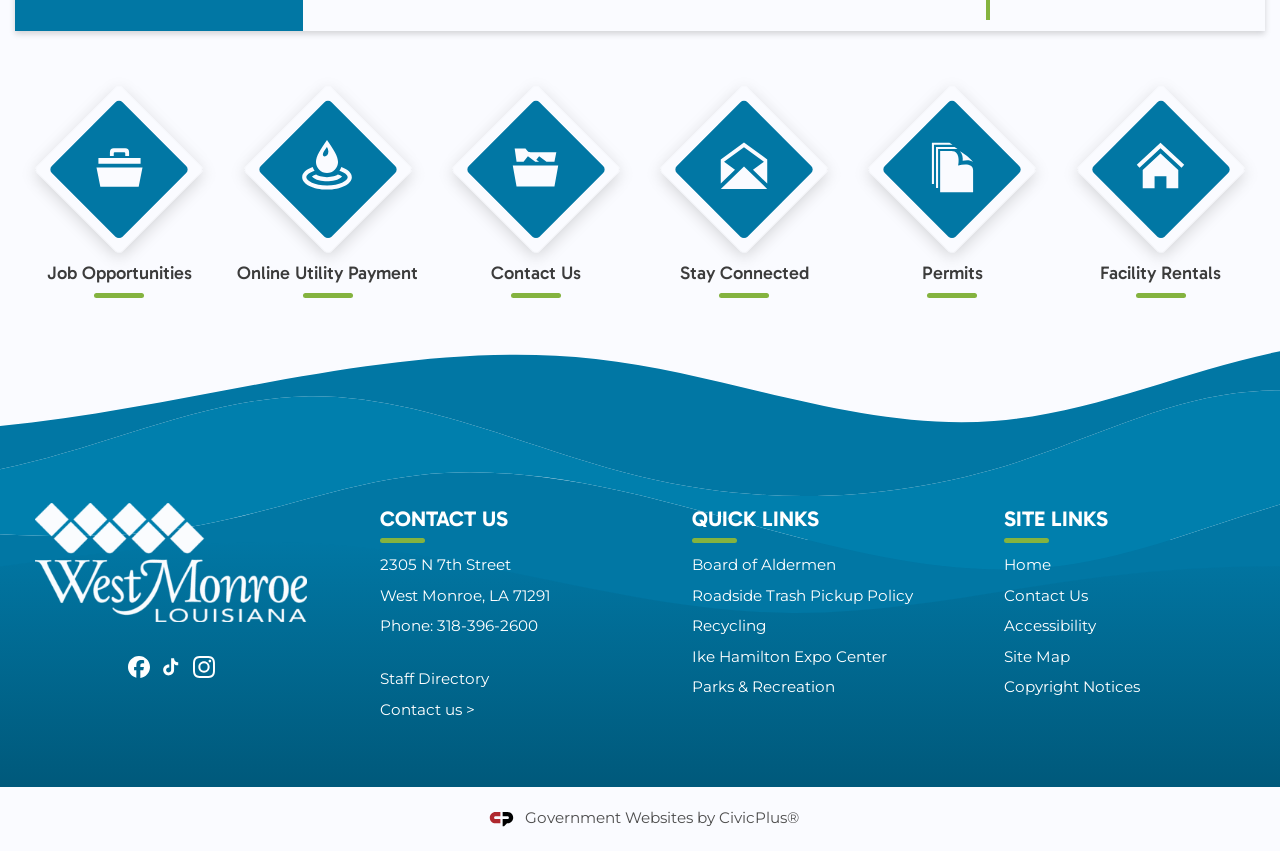Provide the bounding box for the UI element matching this description: "Contact Us".

[0.785, 0.688, 0.85, 0.711]